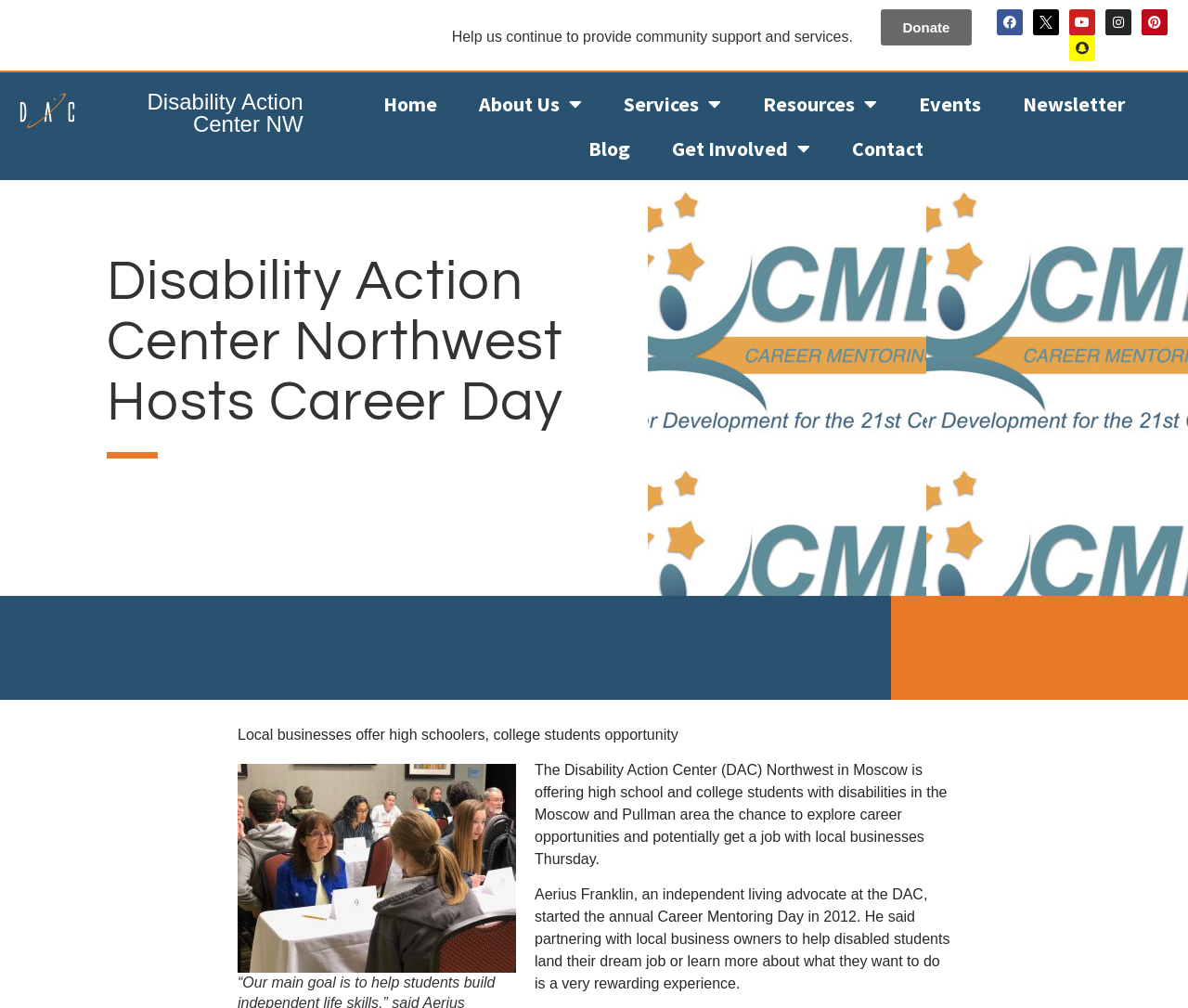Where is the Disability Action Center Northwest located?
Please look at the screenshot and answer using one word or phrase.

Moscow